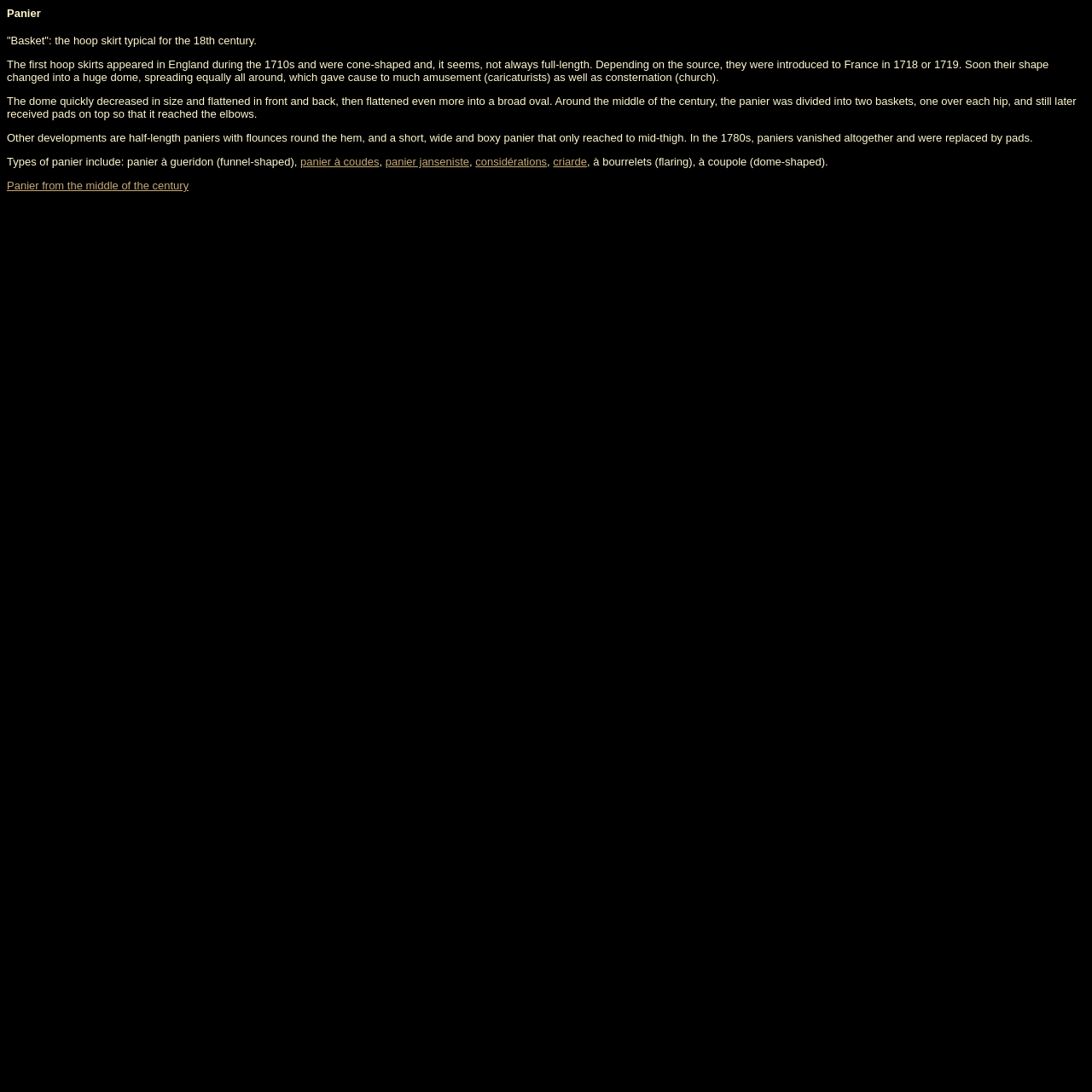What is the topic of the webpage?
Look at the image and answer with only one word or phrase.

Panier